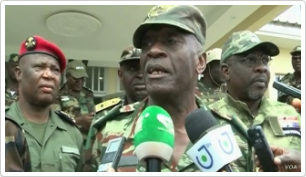Give a concise answer of one word or phrase to the question: 
What is the likely context of the press conference?

Military actions or security issues